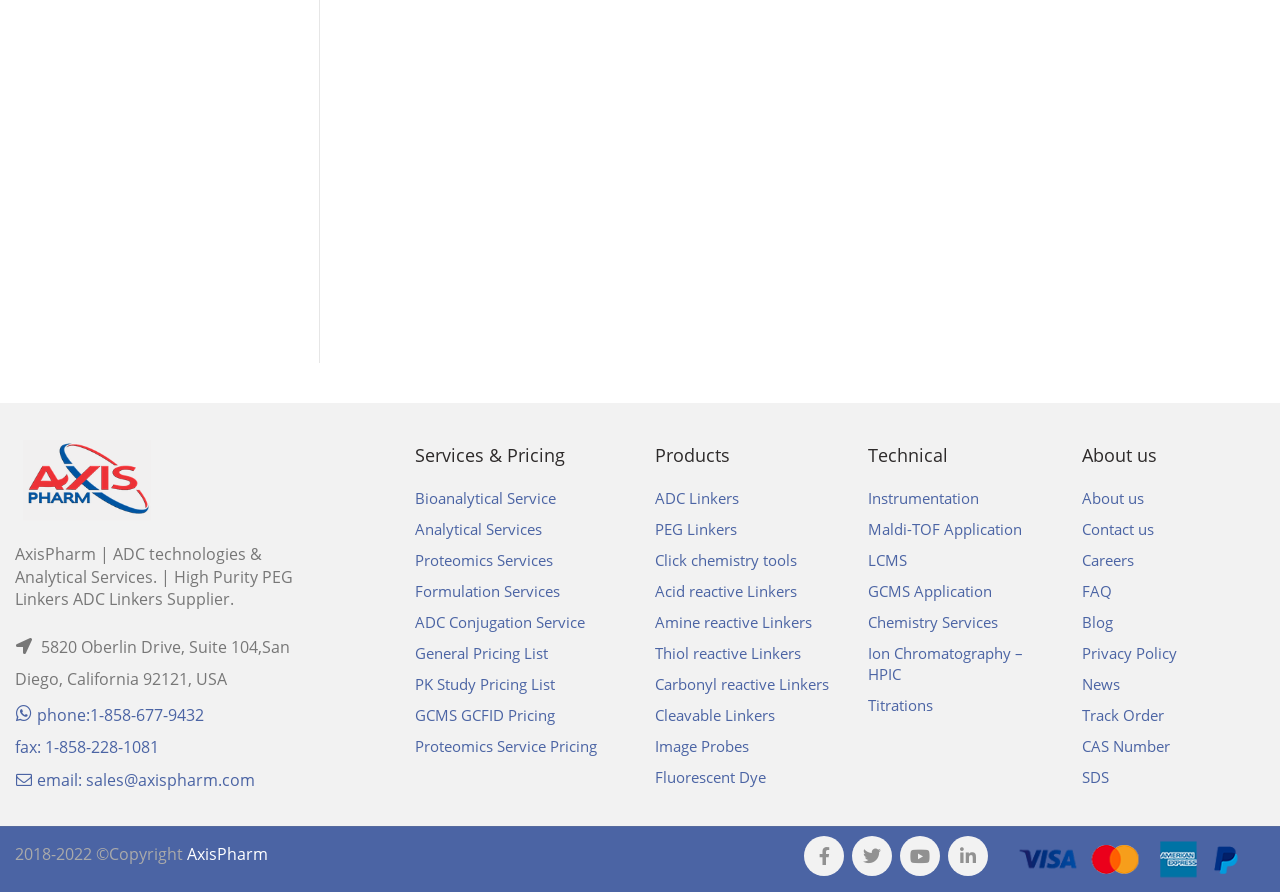Please identify the coordinates of the bounding box that should be clicked to fulfill this instruction: "Check the pricing of 'AP12348'".

[0.919, 0.17, 0.968, 0.201]